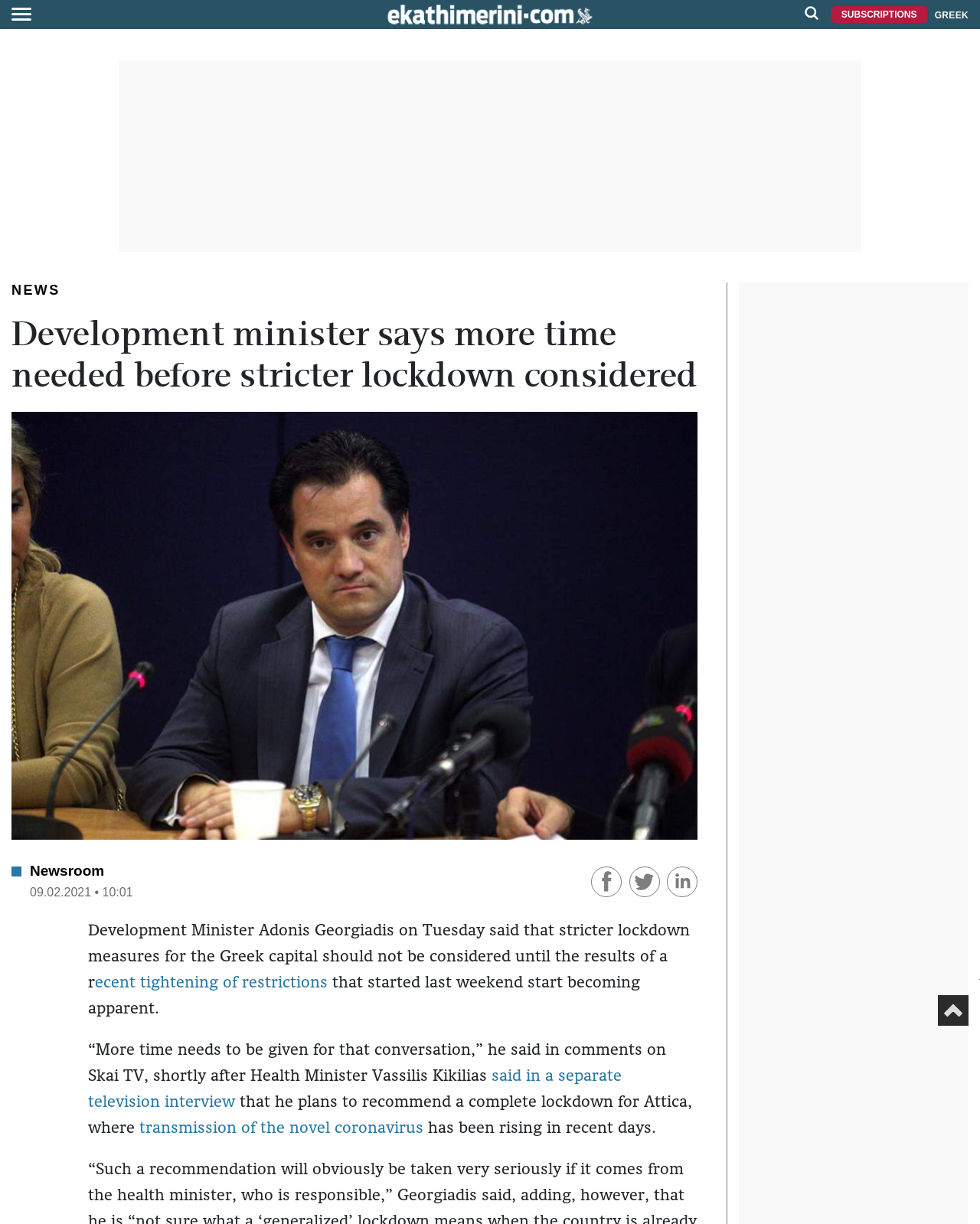What is the position of the 'Share on Linkedin' button?
Using the image as a reference, answer the question with a short word or phrase.

Below the article